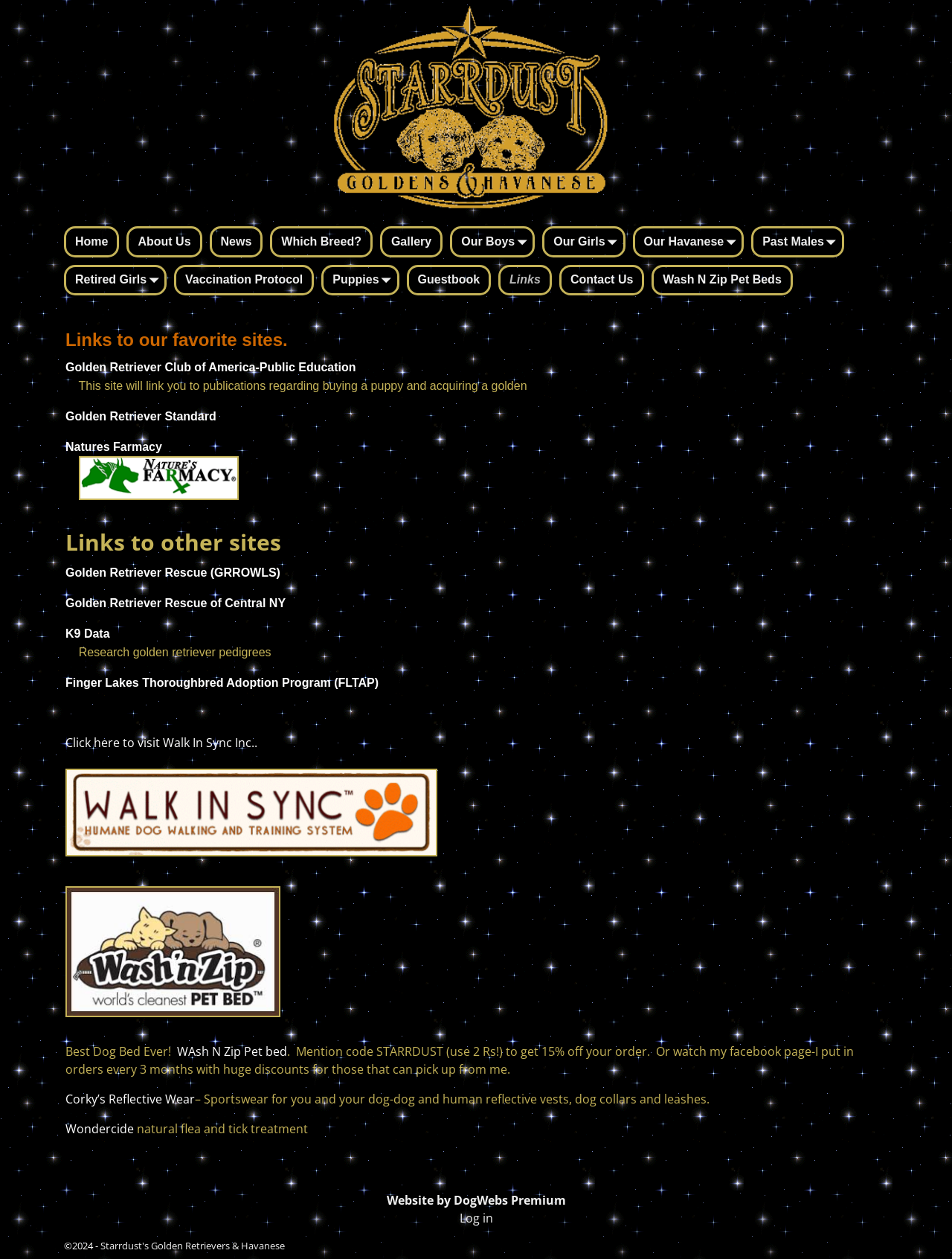What is the name of the organization mentioned in the link 'Golden Retriever Rescue (GRROWLS)'?
Using the picture, provide a one-word or short phrase answer.

GRROWLS